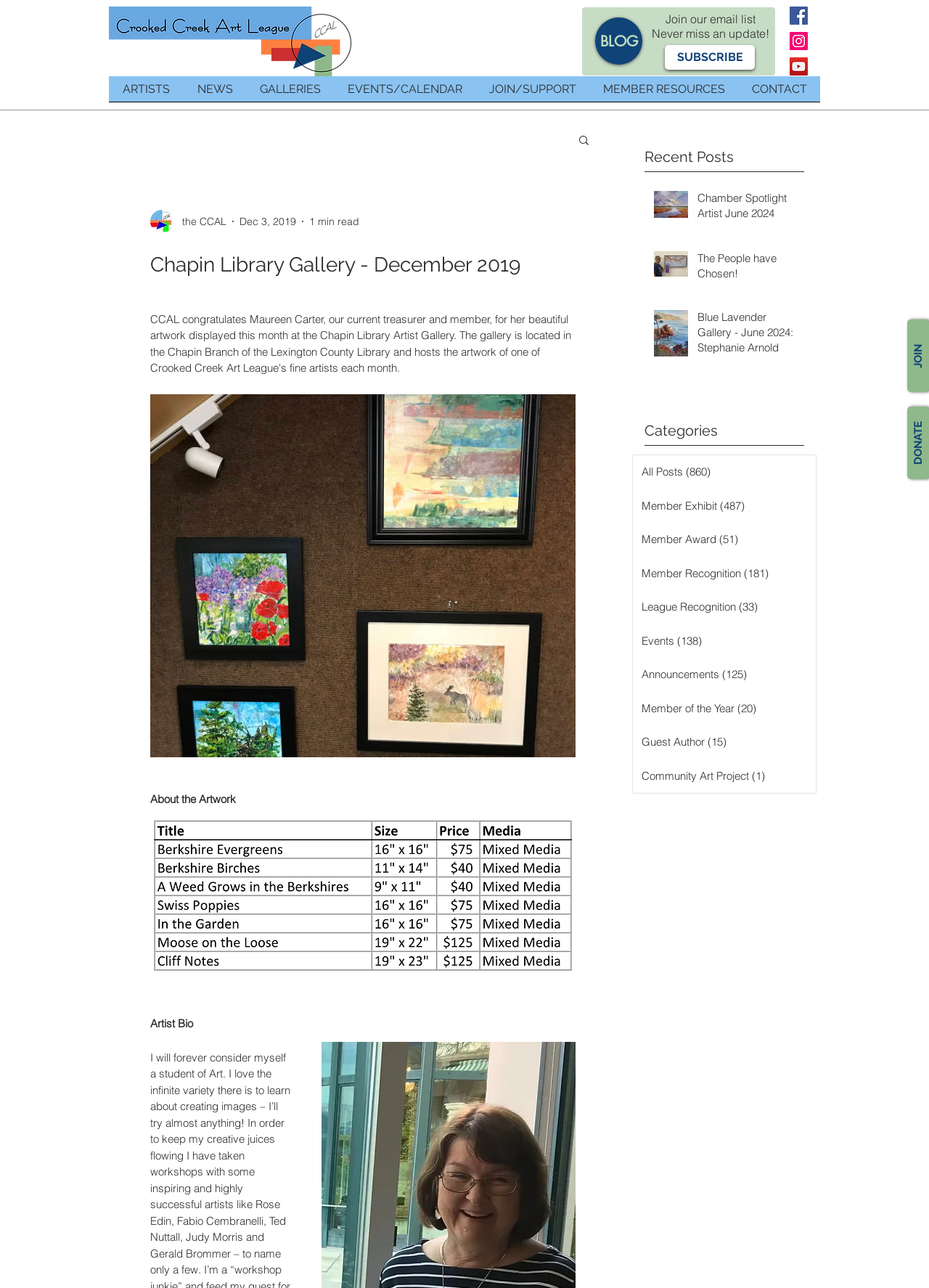Describe every aspect of the webpage in a detailed manner.

The webpage is about the Chapin Library Gallery, specifically featuring an artist's work in December 2019. At the top left, there is a logo of CCAL, a 25th-anniversary logo, which is a clickable image. Next to it, there is a navigation menu with links to different sections of the website, including "ARTISTS", "NEWS", "GALLERIES", "EVENTS/CALENDAR", "JOIN/SUPPORT", "MEMBER RESOURCES", and "CONTACT".

On the top right, there is a section to join the email list, with a button to subscribe. Below it, there are social media links to Facebook, Instagram, and YouTube. 

In the main content area, there is a heading that reads "Chapin Library Gallery - December 2019". Below it, there is an image of the artist's work, with a link to an "Untitled image". The artist's bio and information about the artwork are provided, along with a table listing the artwork.

On the right side of the page, there is a section titled "Recent Posts", which lists three recent blog posts with images and links to read more. Below it, there is a section titled "Categories", which provides a navigation menu to different categories of blog posts, including "All Posts", "Member Exhibit", "Member Award", and others.

At the bottom right, there are two links to "JOIN" and "DONATE". A search button is also located at the bottom of the page.